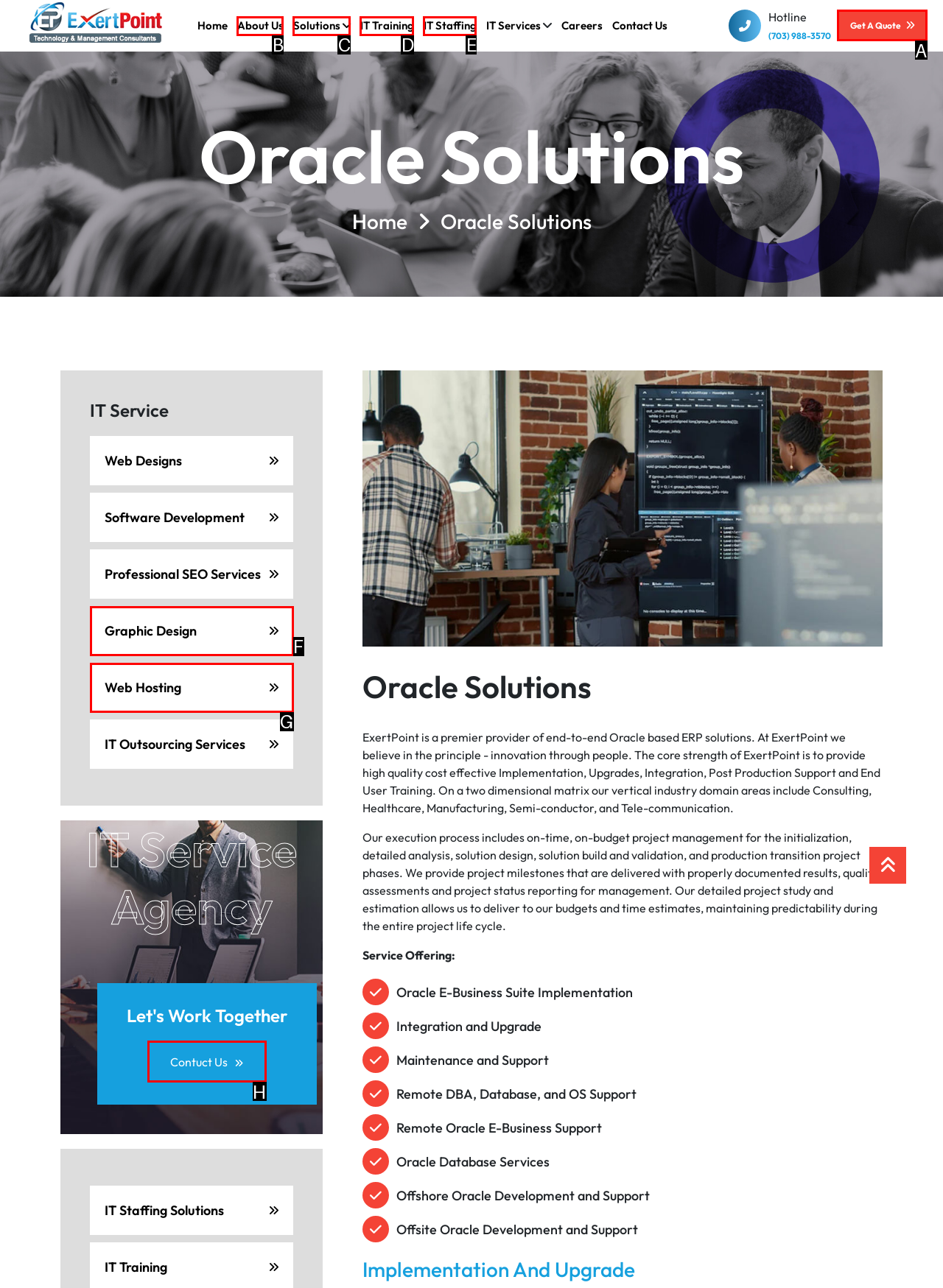Point out the specific HTML element to click to complete this task: Read more about Blanca Valencia Reply with the letter of the chosen option.

None